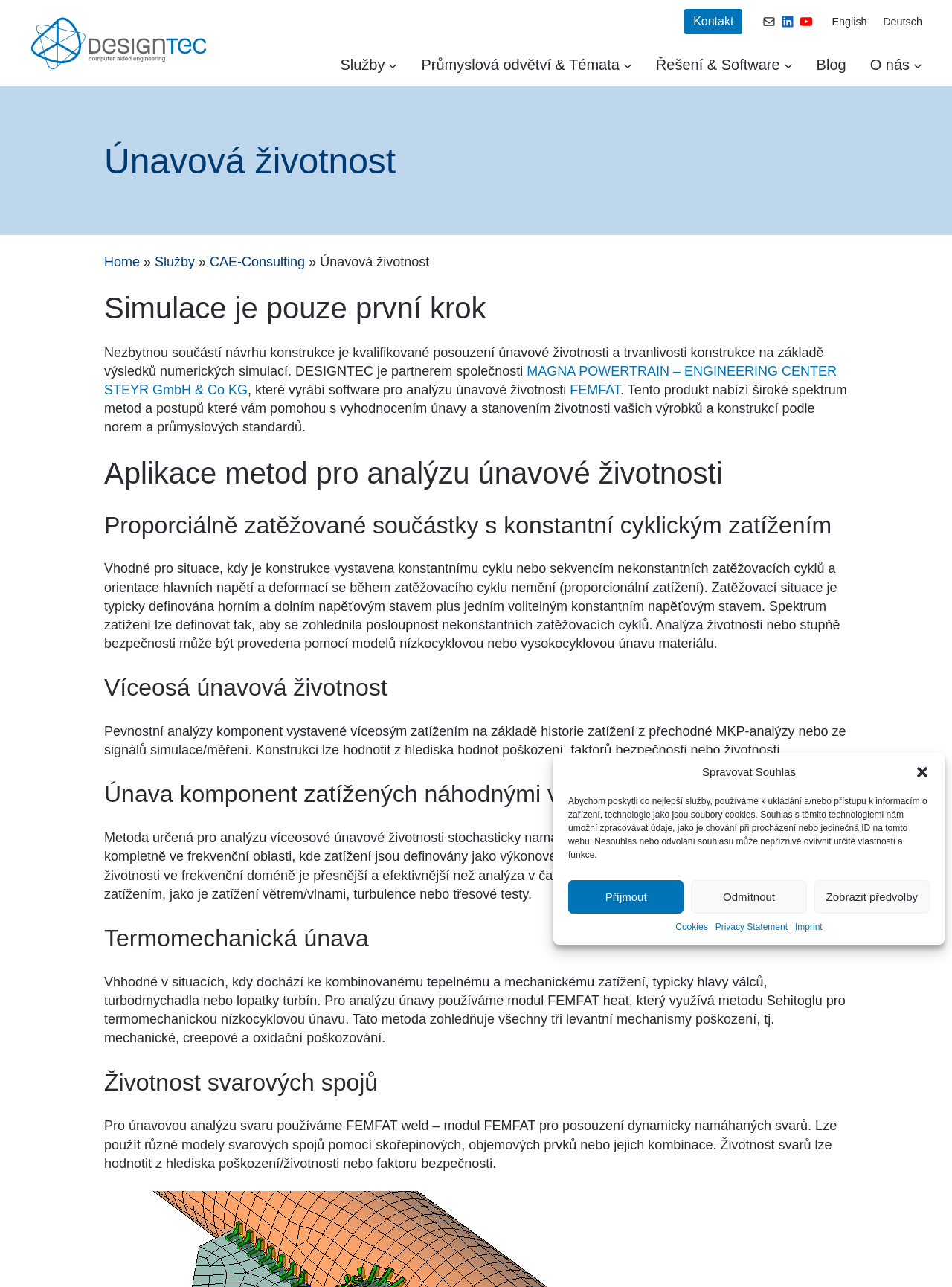What is the topic of the webpage?
Please provide an in-depth and detailed response to the question.

The topic of the webpage can be inferred from the headings and content of the webpage. The headings mention 'Únavová životnost', 'Simulace je pouze první krok', and 'Aplikace metod pro analýzu únavové životnosti', which suggest that the topic is related to fatigue life analysis.